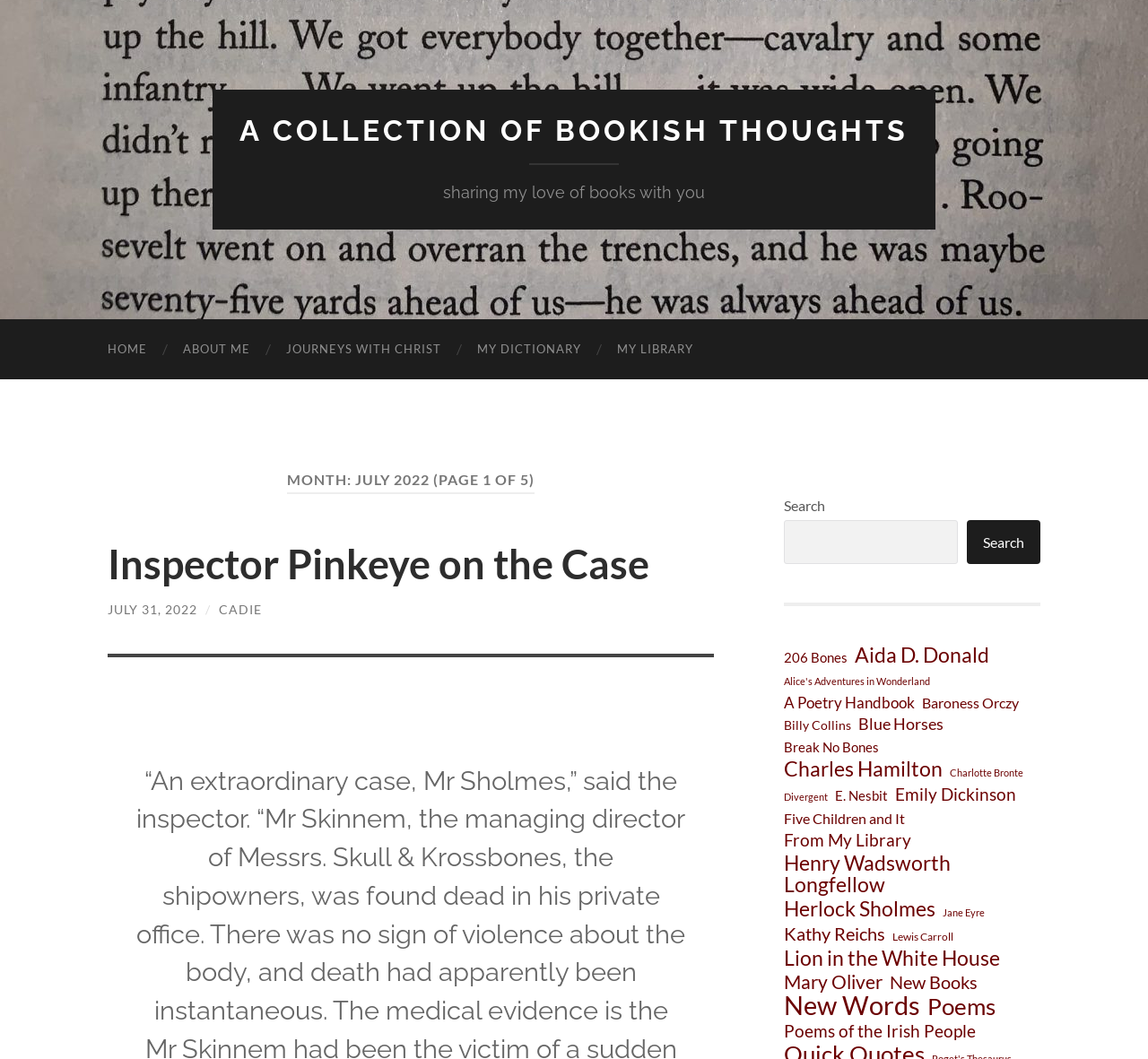Answer this question using a single word or a brief phrase:
What is the position of the link 'MY LIBRARY' relative to the link 'HOME'?

To the right